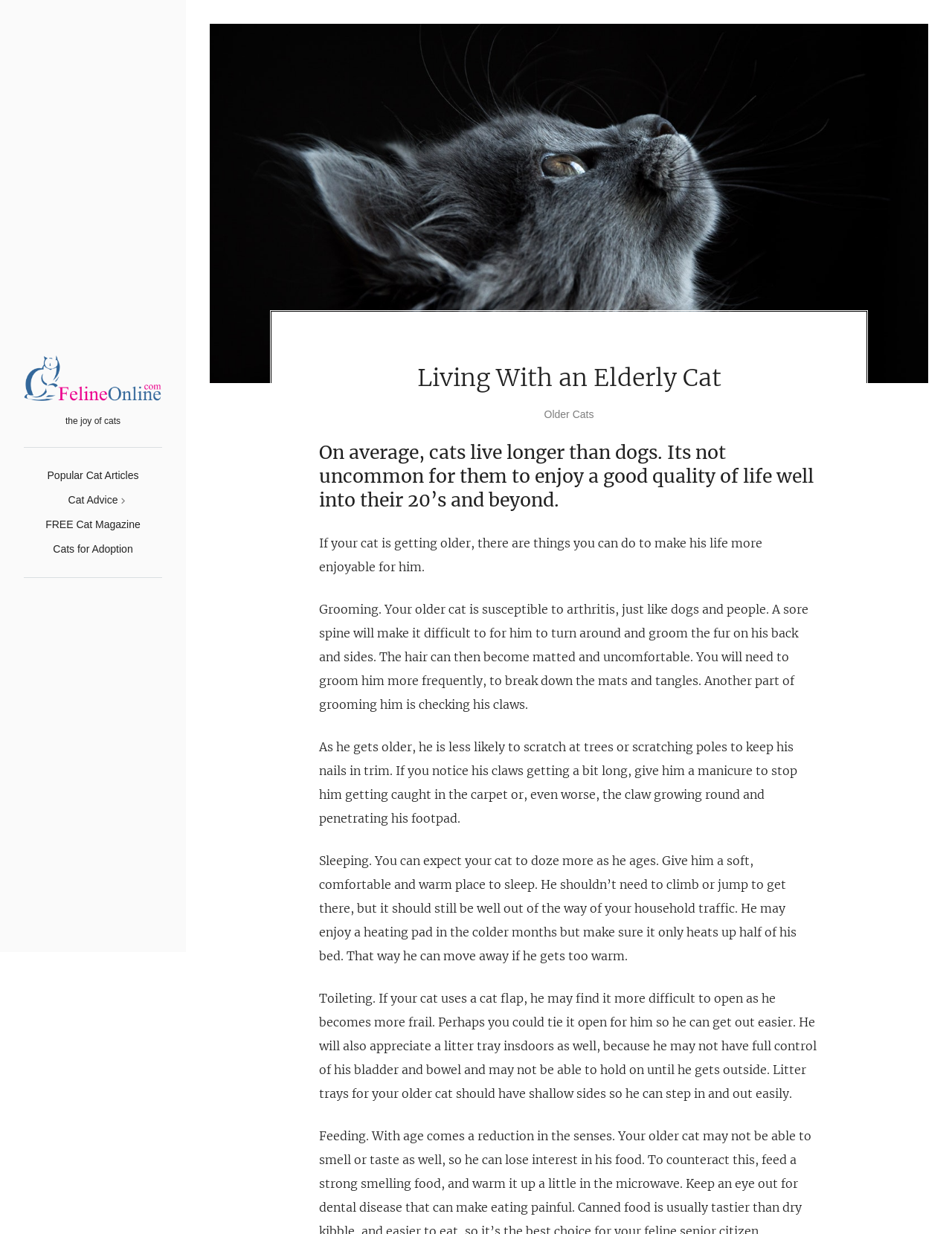Provide an in-depth caption for the elements present on the webpage.

The webpage is about living with an elderly cat, providing advice and tips on how to care for an aging feline friend. At the top left corner, there is a link to "FelineOnline.com" accompanied by an image with the same name. Next to it, there is a static text "the joy of cats". 

Below these elements, there is a primary navigation section with four links: "Popular Cat Articles", "Cat Advice" with an icon, "FREE Cat Magazine", and "Cats for Adoption". 

Further down, there is a social navigation section with a heading "Living With an Elderly Cat" and a link to "Older Cats". 

The main content of the webpage is divided into four paragraphs. The first paragraph introduces the topic, stating that cats live longer than dogs and can enjoy a good quality of life well into their 20's and beyond. The second paragraph explains that as cats get older, there are things owners can do to make their lives more enjoyable. 

The following three paragraphs provide specific advice on caring for an elderly cat, including grooming, sleeping, and toileting. The grooming section explains the importance of frequent grooming to prevent matting and tangling of fur, as well as checking and trimming the cat's claws. The sleeping section suggests providing a soft, comfortable, and warm place for the cat to sleep, with easy access and no need to climb or jump. The toileting section offers tips on making it easier for the cat to use a cat flap and litter tray, including tying the flap open and using a litter tray with shallow sides.